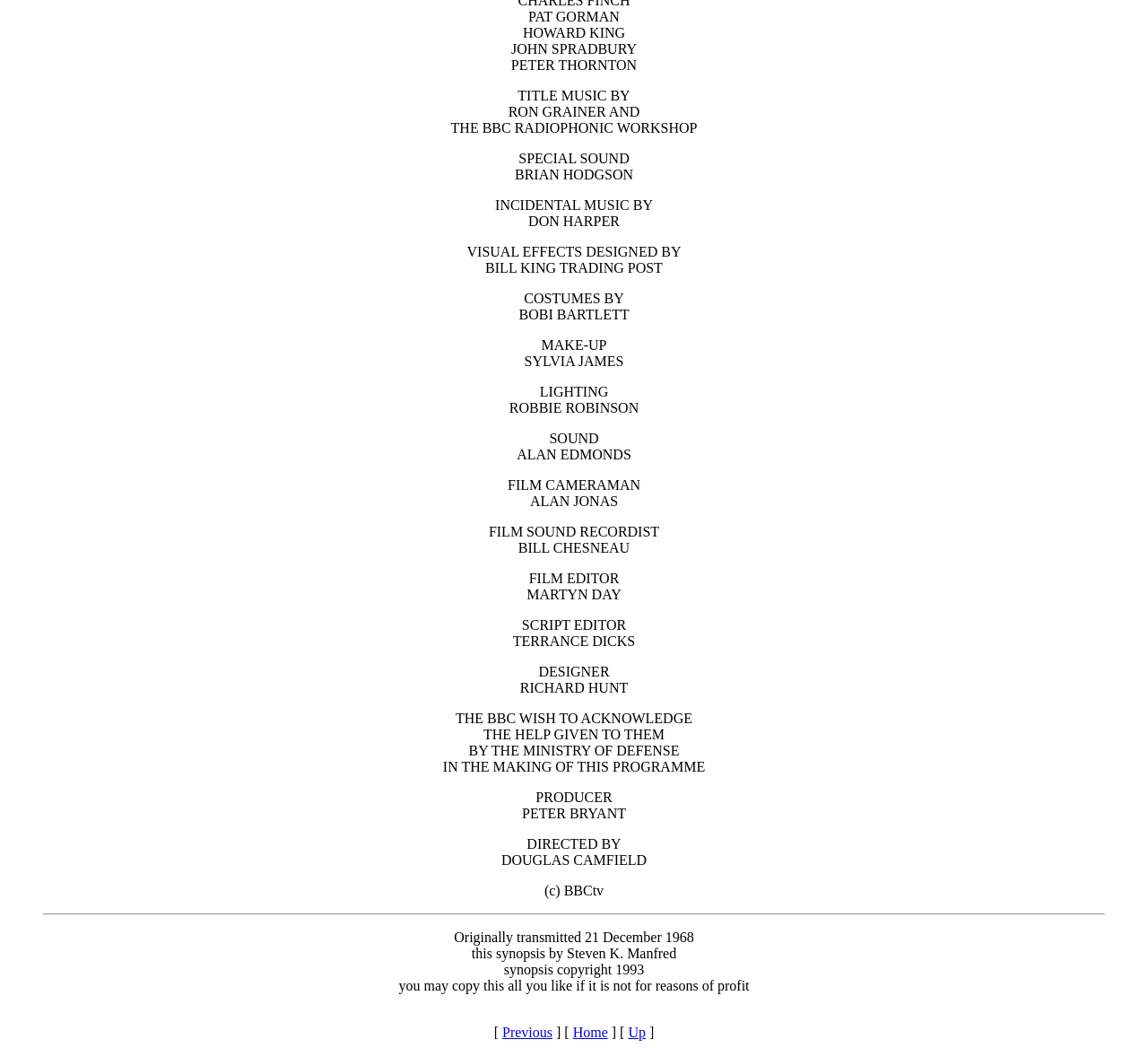Answer the question briefly using a single word or phrase: 
Who is the designer?

Richard Hunt